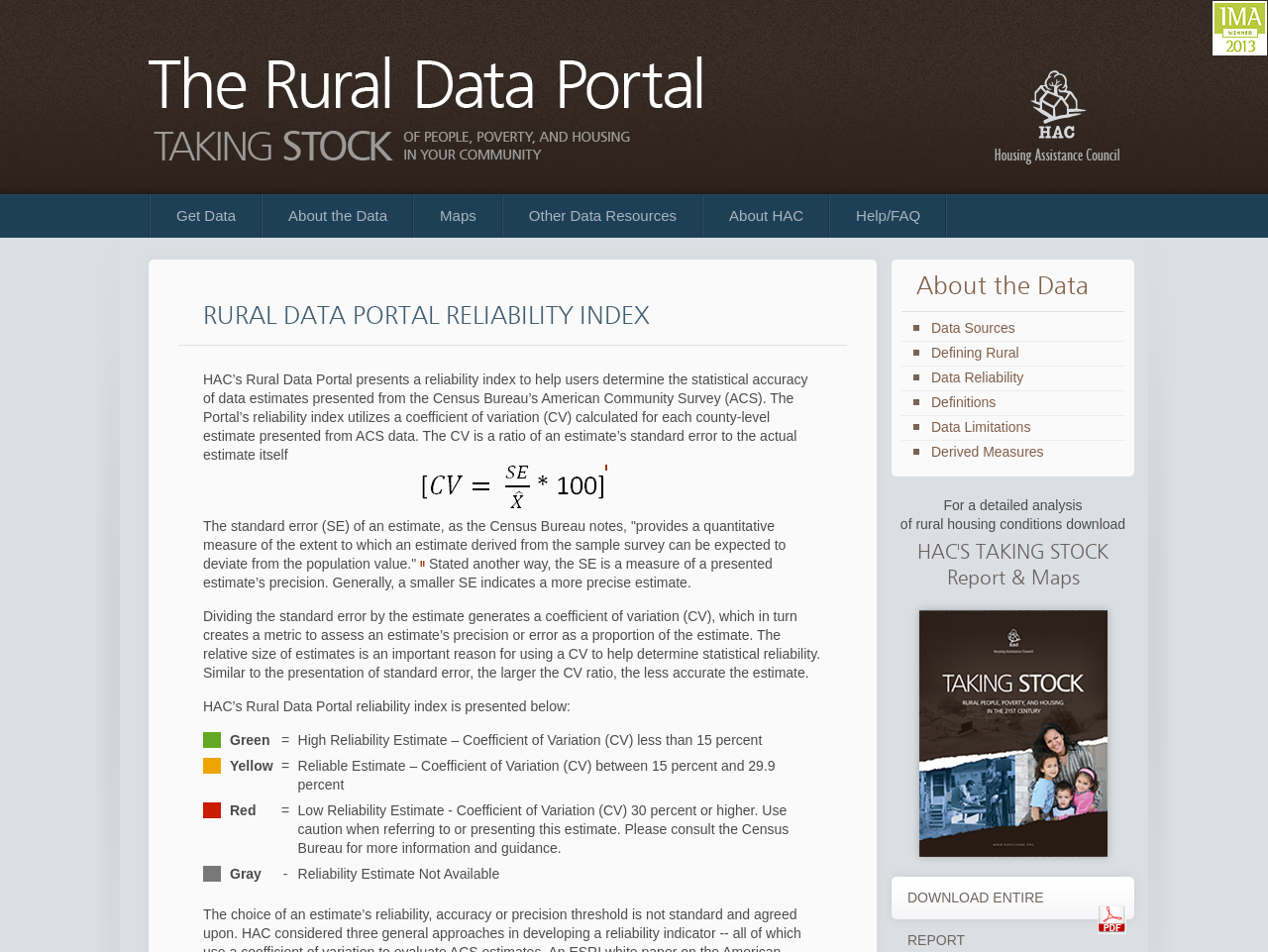Bounding box coordinates are specified in the format (top-left x, top-left y, bottom-right x, bottom-right y). All values are floating point numbers bounded between 0 and 1. Please provide the bounding box coordinate of the region this sentence describes: alt="[CV= SE/X ^ * 100]."

[0.33, 0.505, 0.479, 0.521]